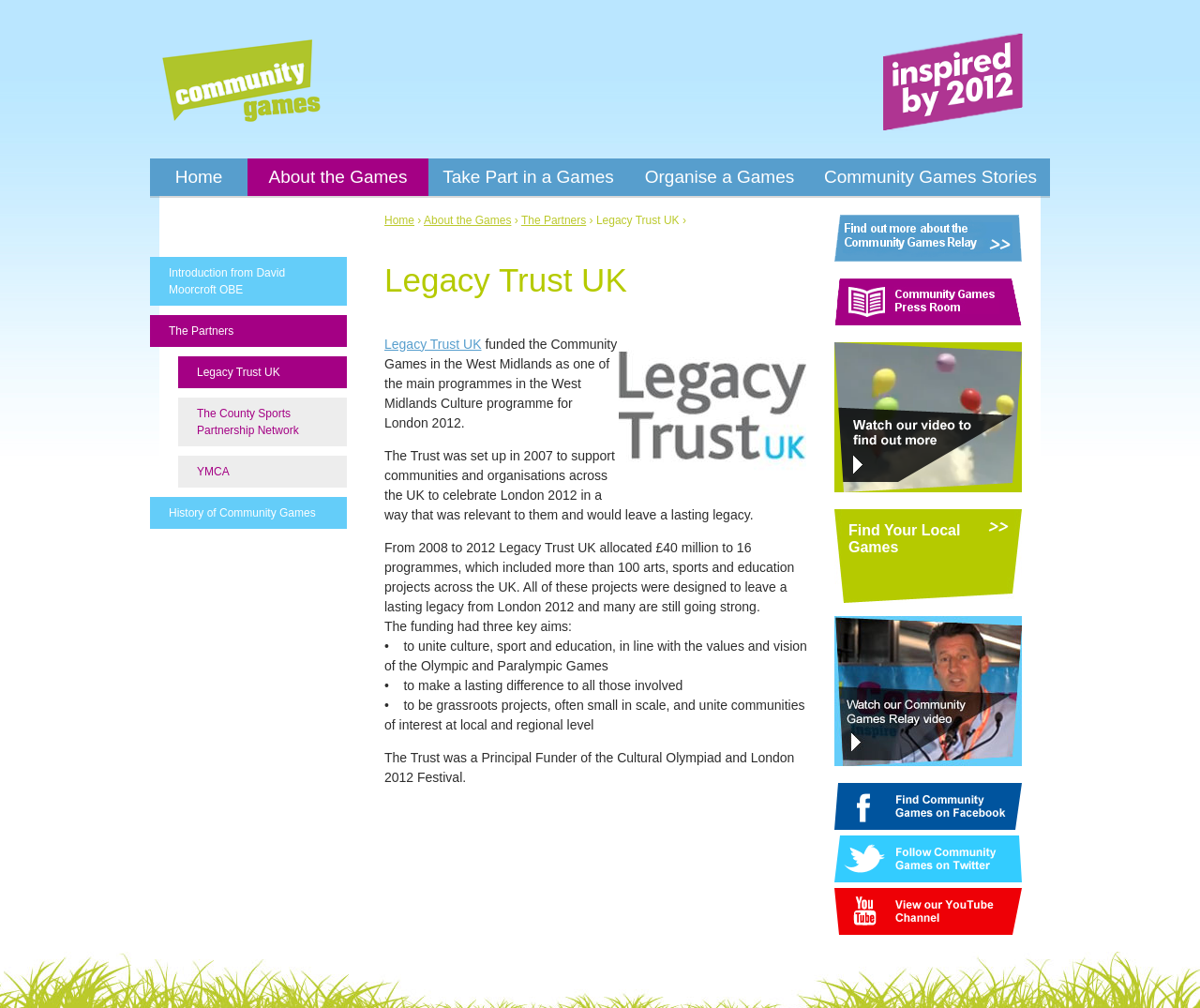Pinpoint the bounding box coordinates of the element that must be clicked to accomplish the following instruction: "Find out more about the Community Games". The coordinates should be in the format of four float numbers between 0 and 1, i.e., [left, top, right, bottom].

[0.707, 0.518, 0.852, 0.552]